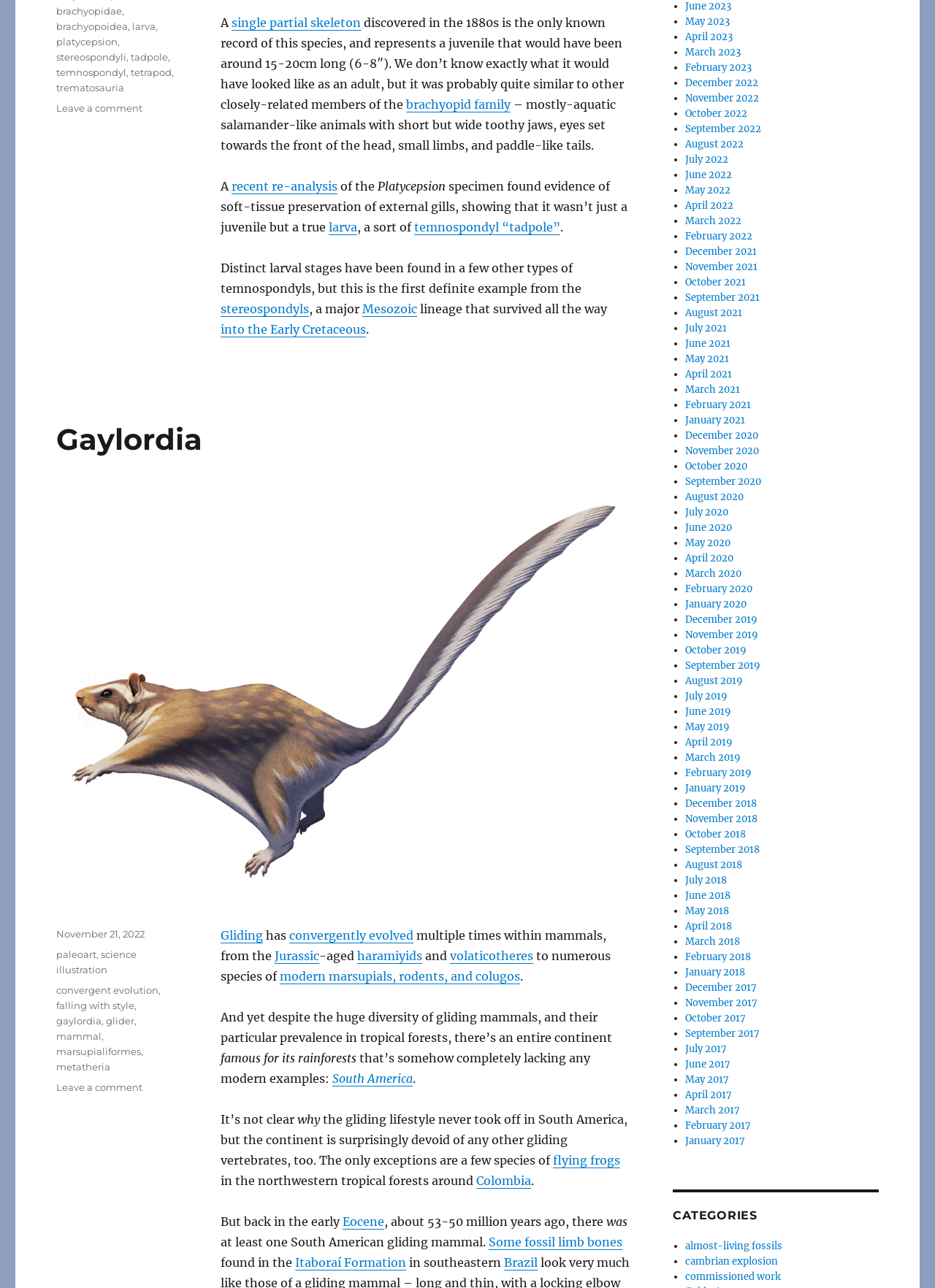Refer to the screenshot and answer the following question in detail:
What is the name of the formation where fossil limb bones were found?

The answer can be found in the text 'Some fossil limb bones found in the Itaboraí Formation in southeastern Brazil.'